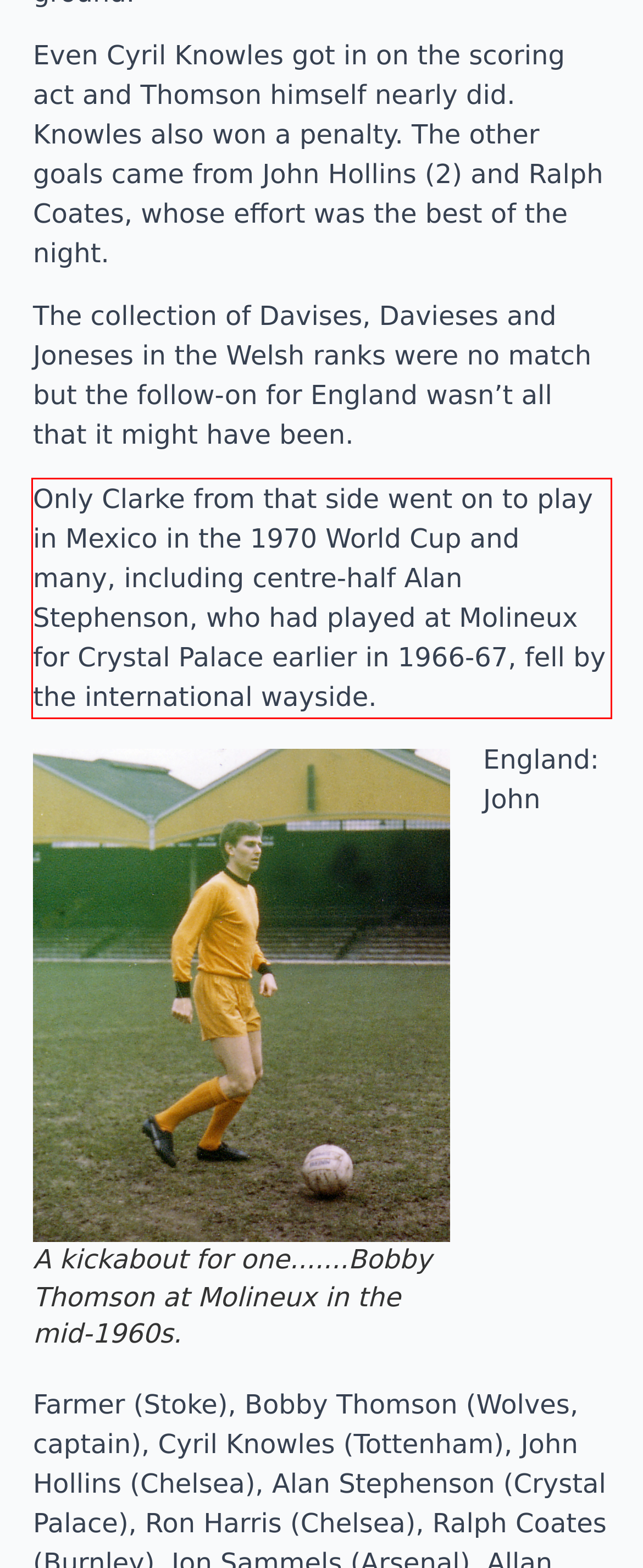Review the screenshot of the webpage and recognize the text inside the red rectangle bounding box. Provide the extracted text content.

Only Clarke from that side went on to play in Mexico in the 1970 World Cup and many, including centre-half Alan Stephenson, who had played at Molineux for Crystal Palace earlier in 1966-67, fell by the international wayside.